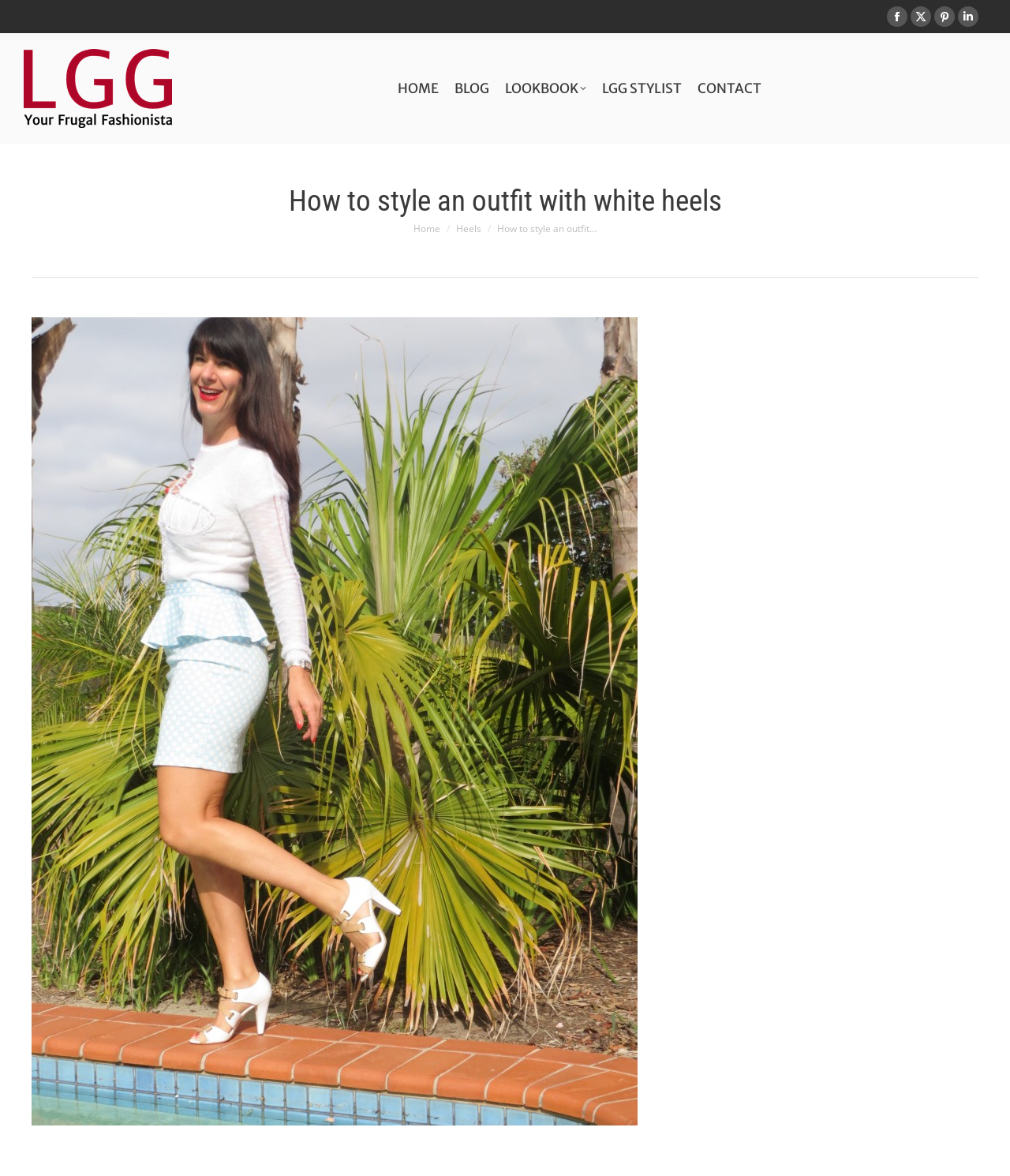What is the topic of the current blog post?
Using the image provided, answer with just one word or phrase.

How to style an outfit with white heels